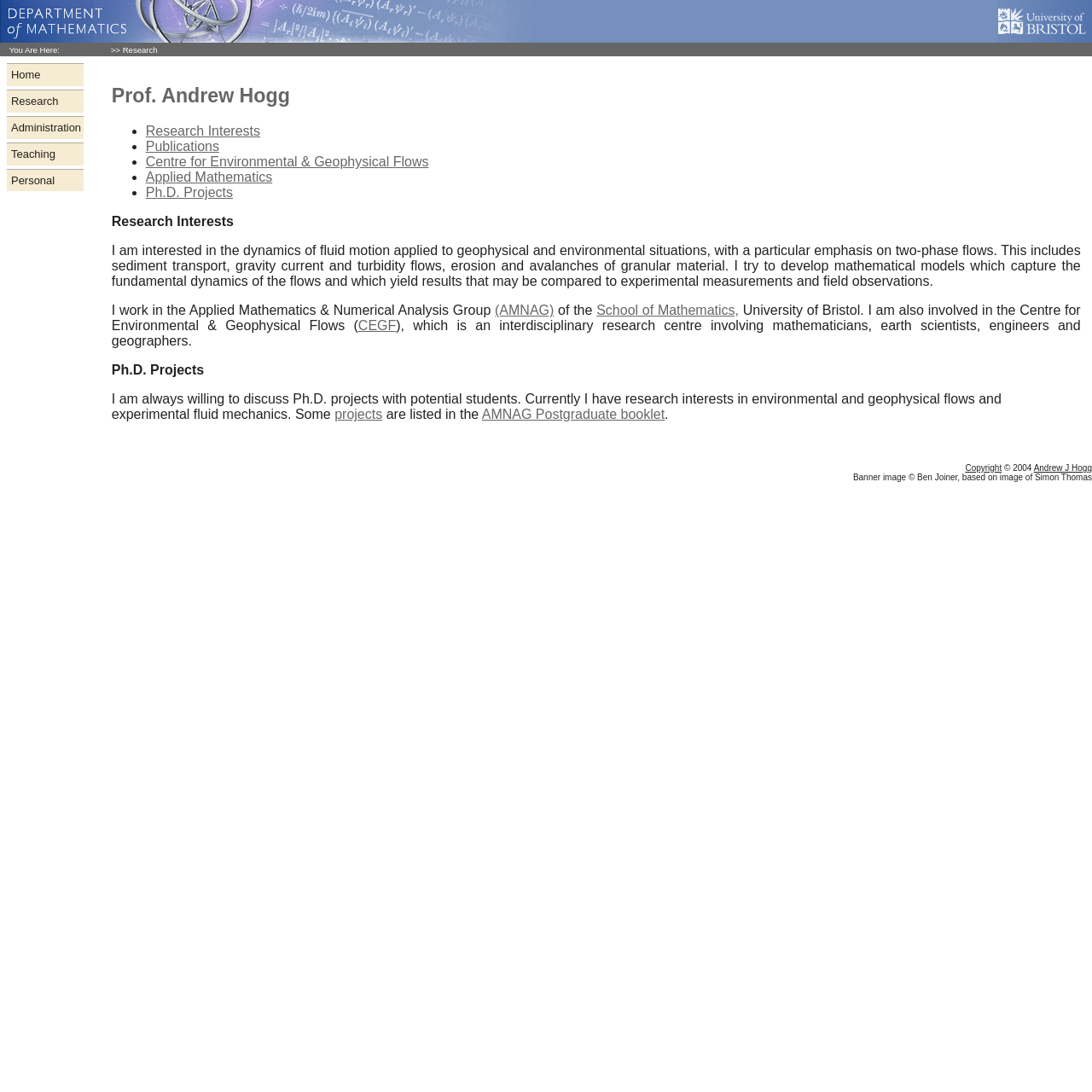What is the name of the research centre the professor is involved in?
Look at the image and respond with a one-word or short-phrase answer.

Centre for Environmental & Geophysical Flows